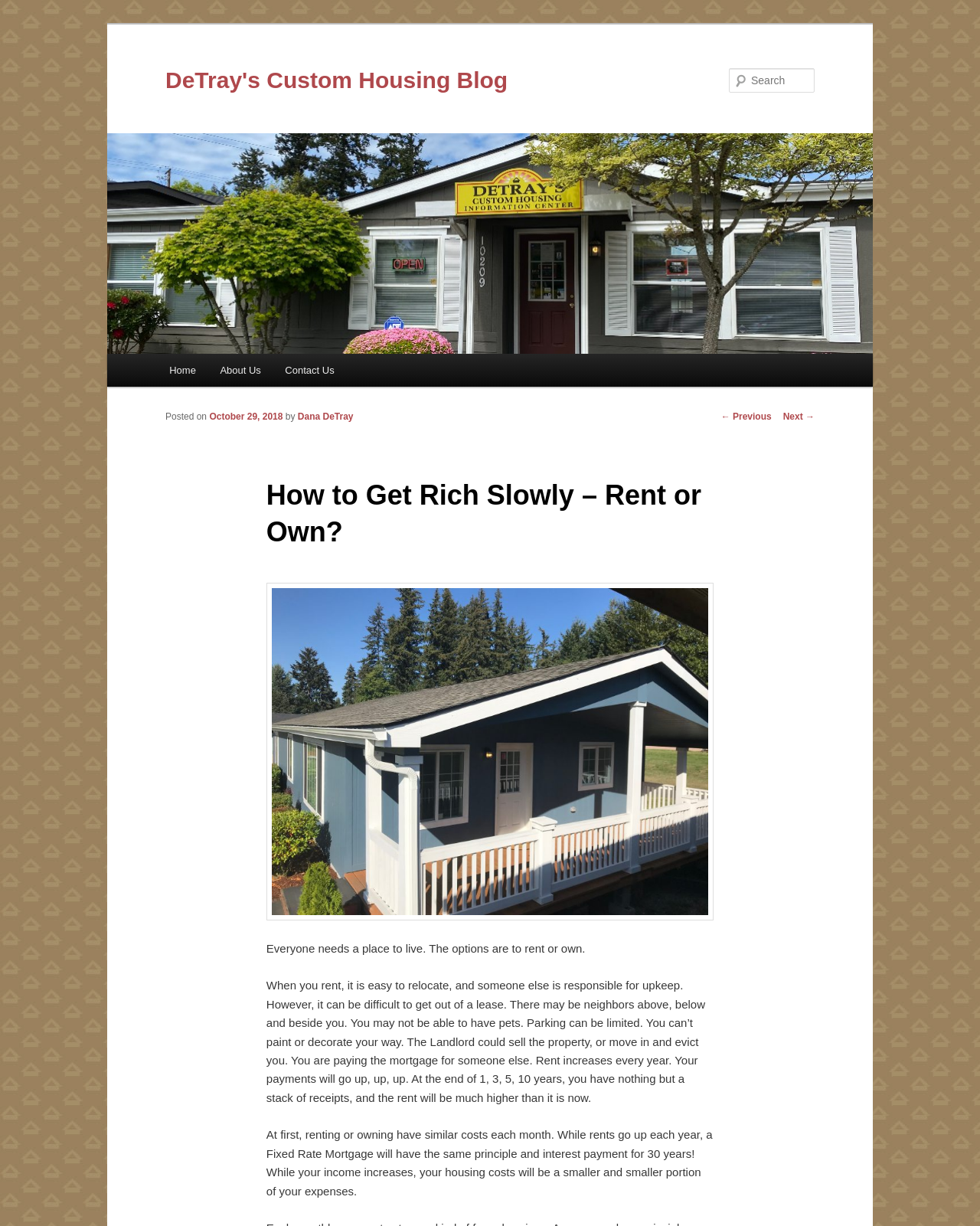Find and extract the text of the primary heading on the webpage.

DeTray's Custom Housing Blog